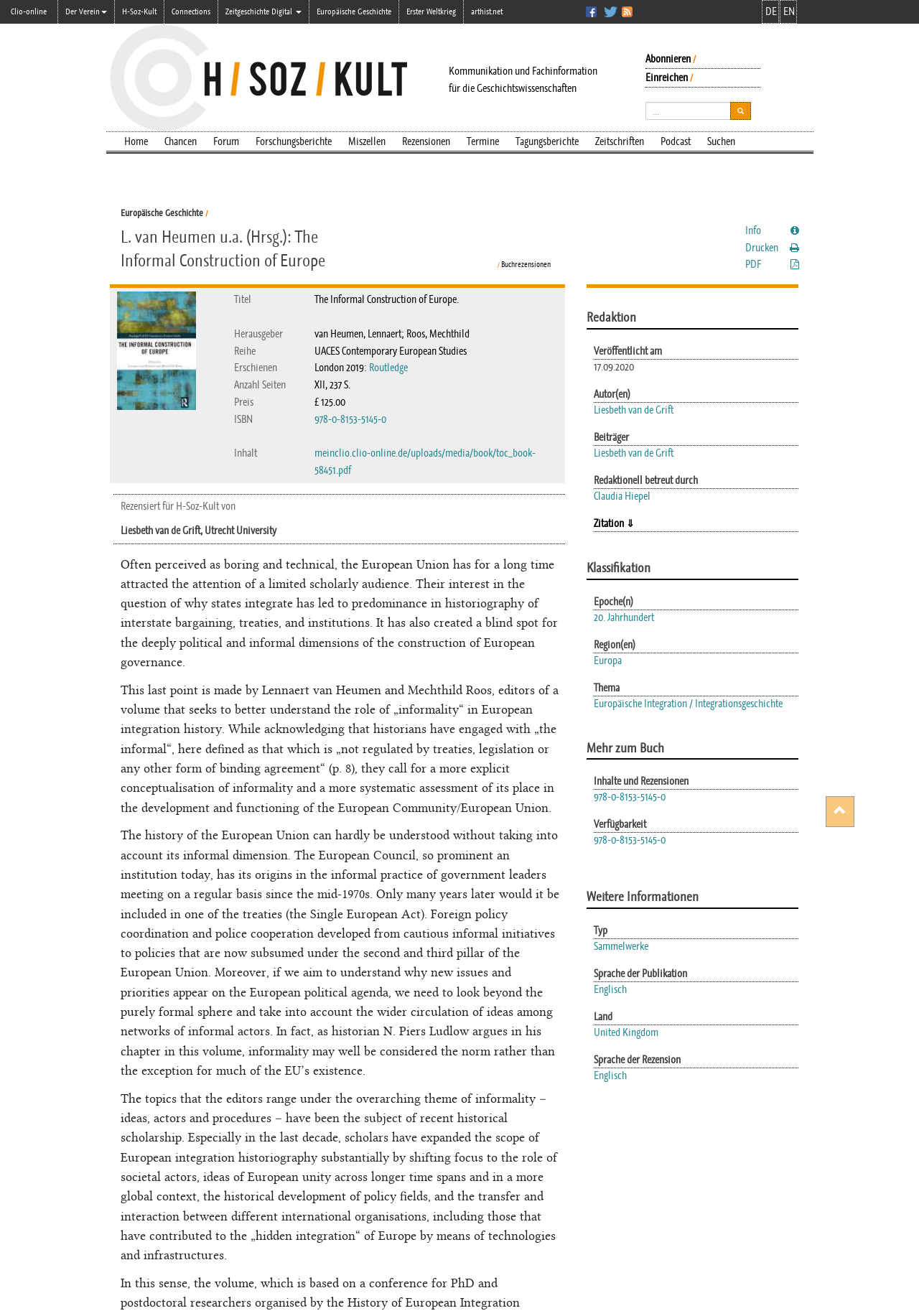Identify the bounding box coordinates of the part that should be clicked to carry out this instruction: "Click on the 'Search' button".

[0.794, 0.077, 0.817, 0.091]